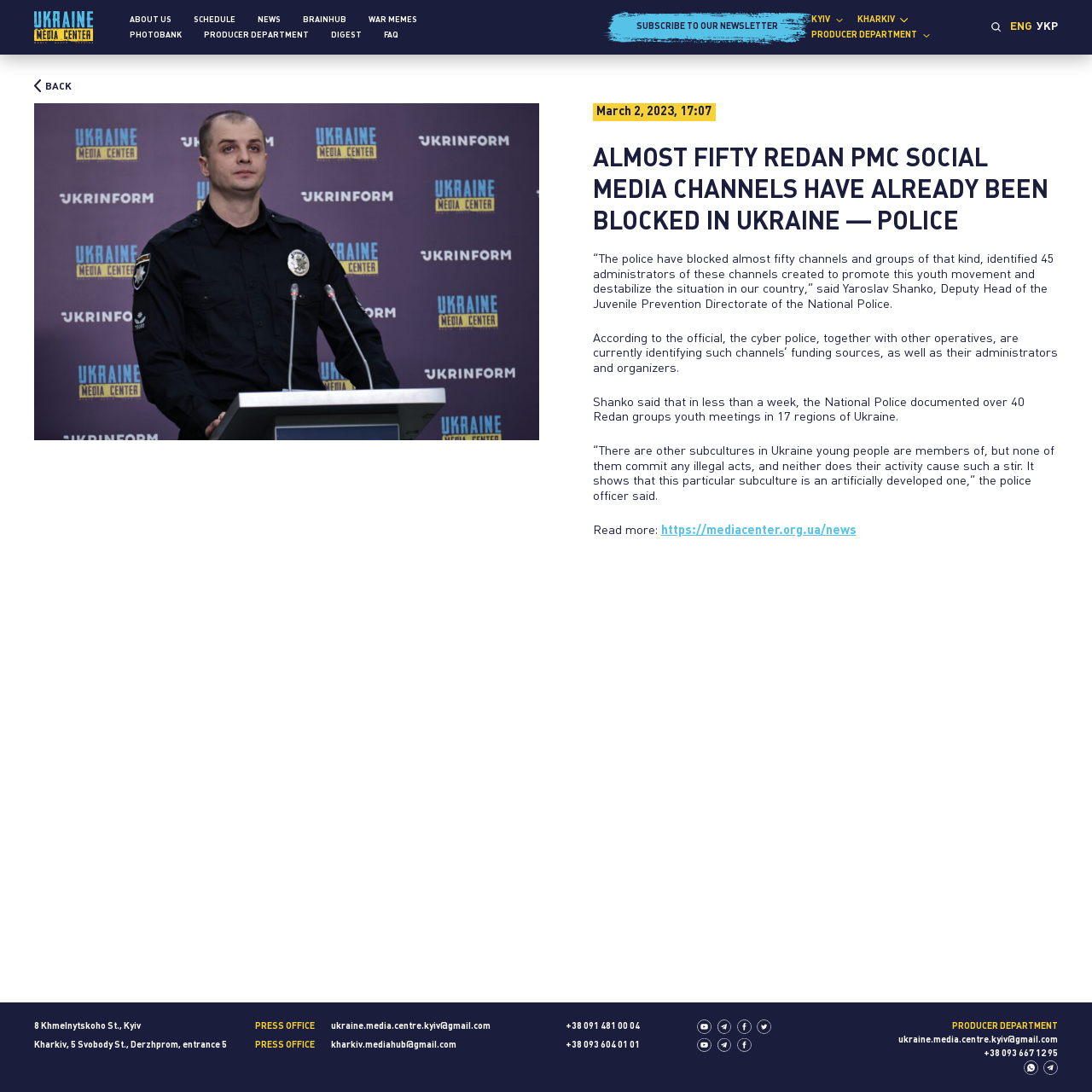Please identify the bounding box coordinates of the region to click in order to complete the given instruction: "Read more news". The coordinates should be four float numbers between 0 and 1, i.e., [left, top, right, bottom].

[0.605, 0.48, 0.784, 0.491]